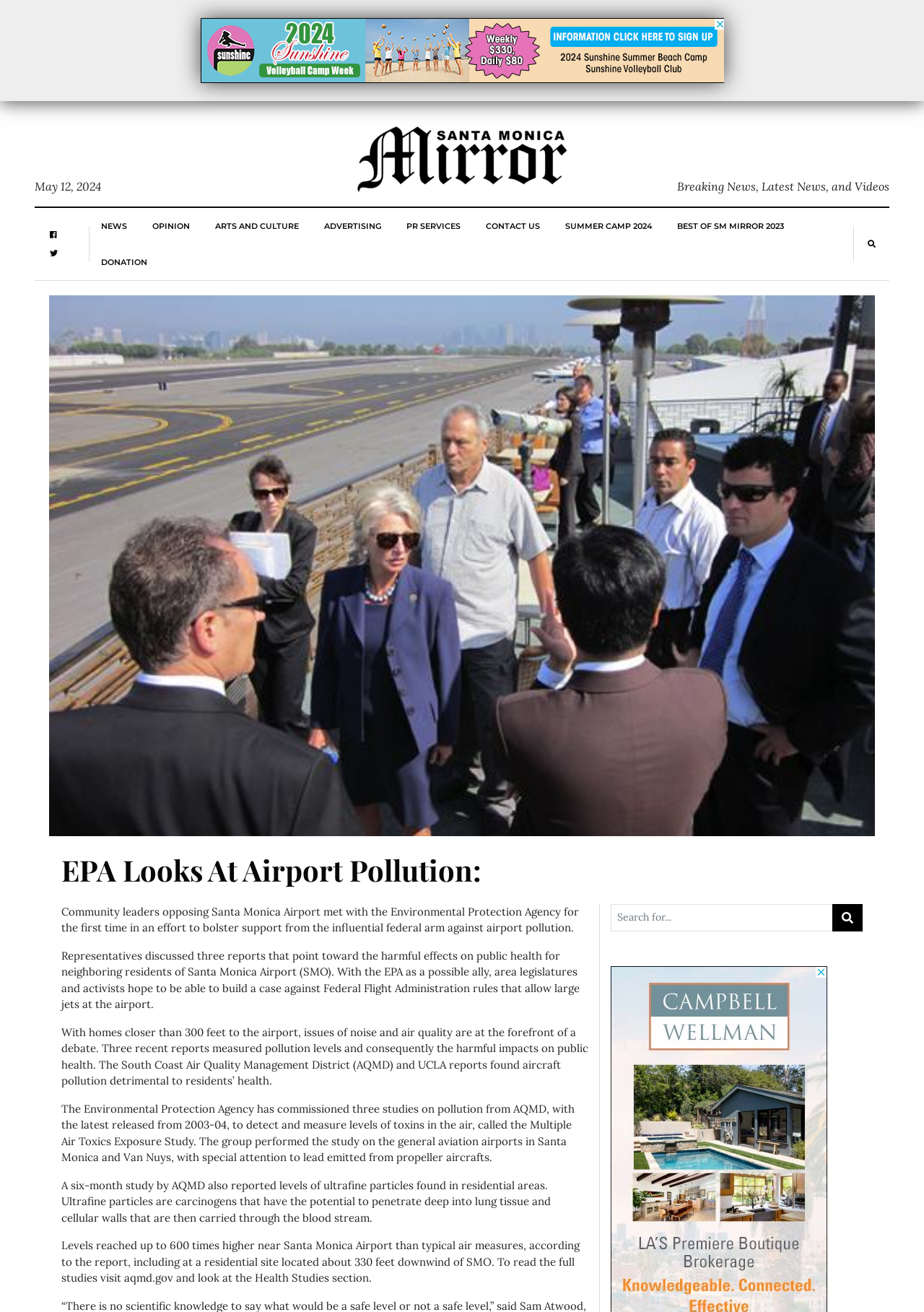How many reports are mentioned in the article? Observe the screenshot and provide a one-word or short phrase answer.

Three